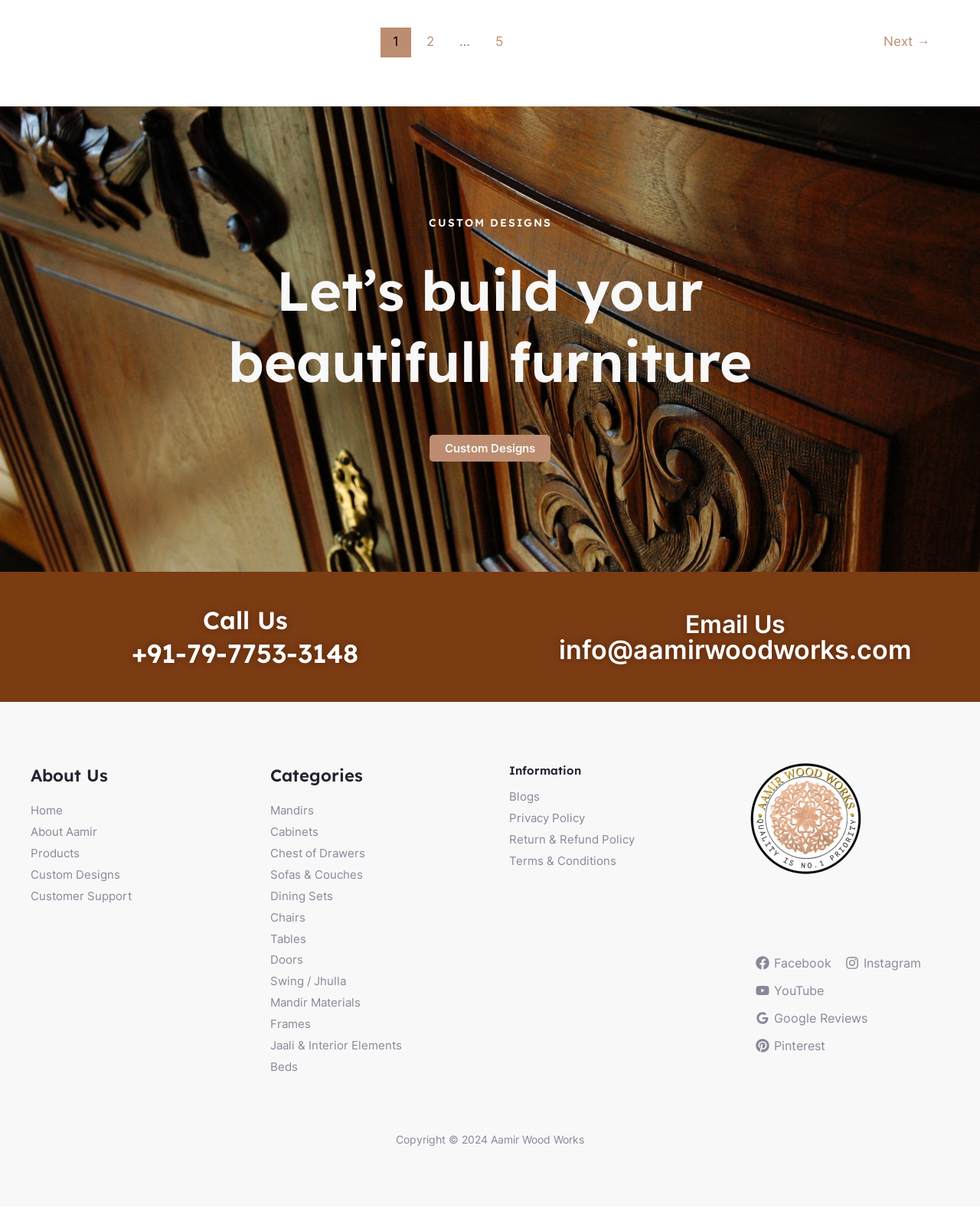Determine the bounding box coordinates of the UI element that matches the following description: "Call Us+91-79-7753-3148". The coordinates should be four float numbers between 0 and 1 in the format [left, top, right, bottom].

[0.134, 0.497, 0.366, 0.552]